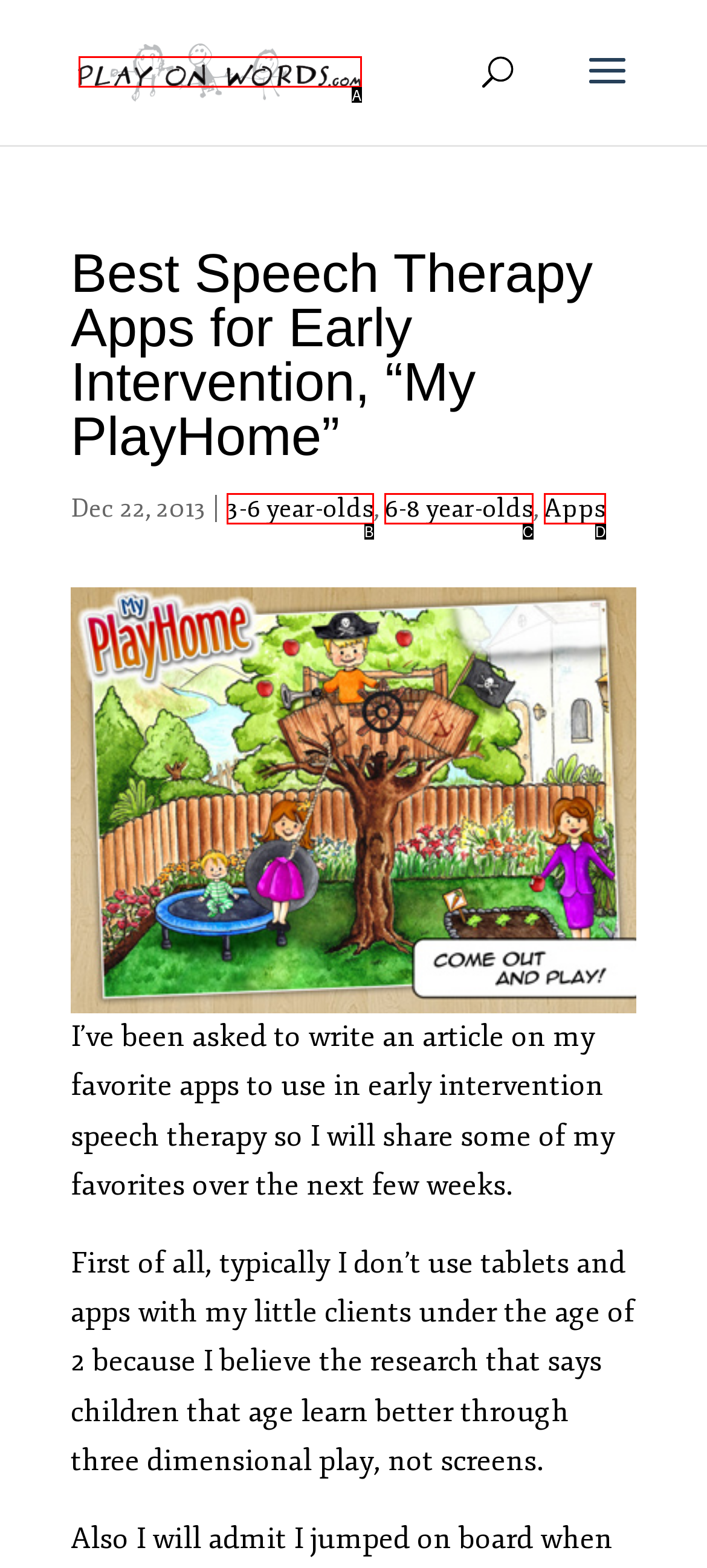Given the description: 6-8 year-olds, select the HTML element that best matches it. Reply with the letter of your chosen option.

C